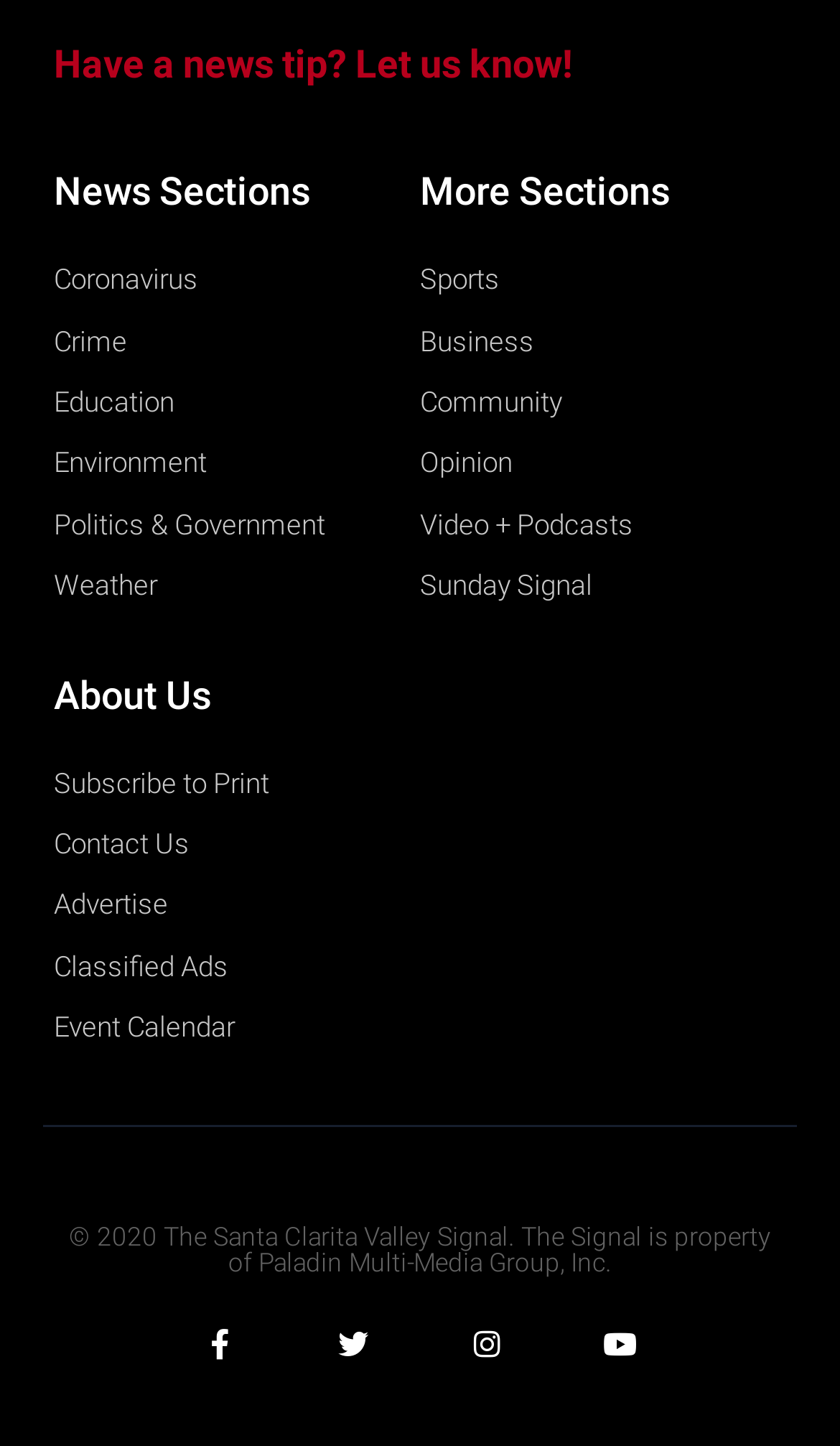Using a single word or phrase, answer the following question: 
What is the main topic of this webpage?

News